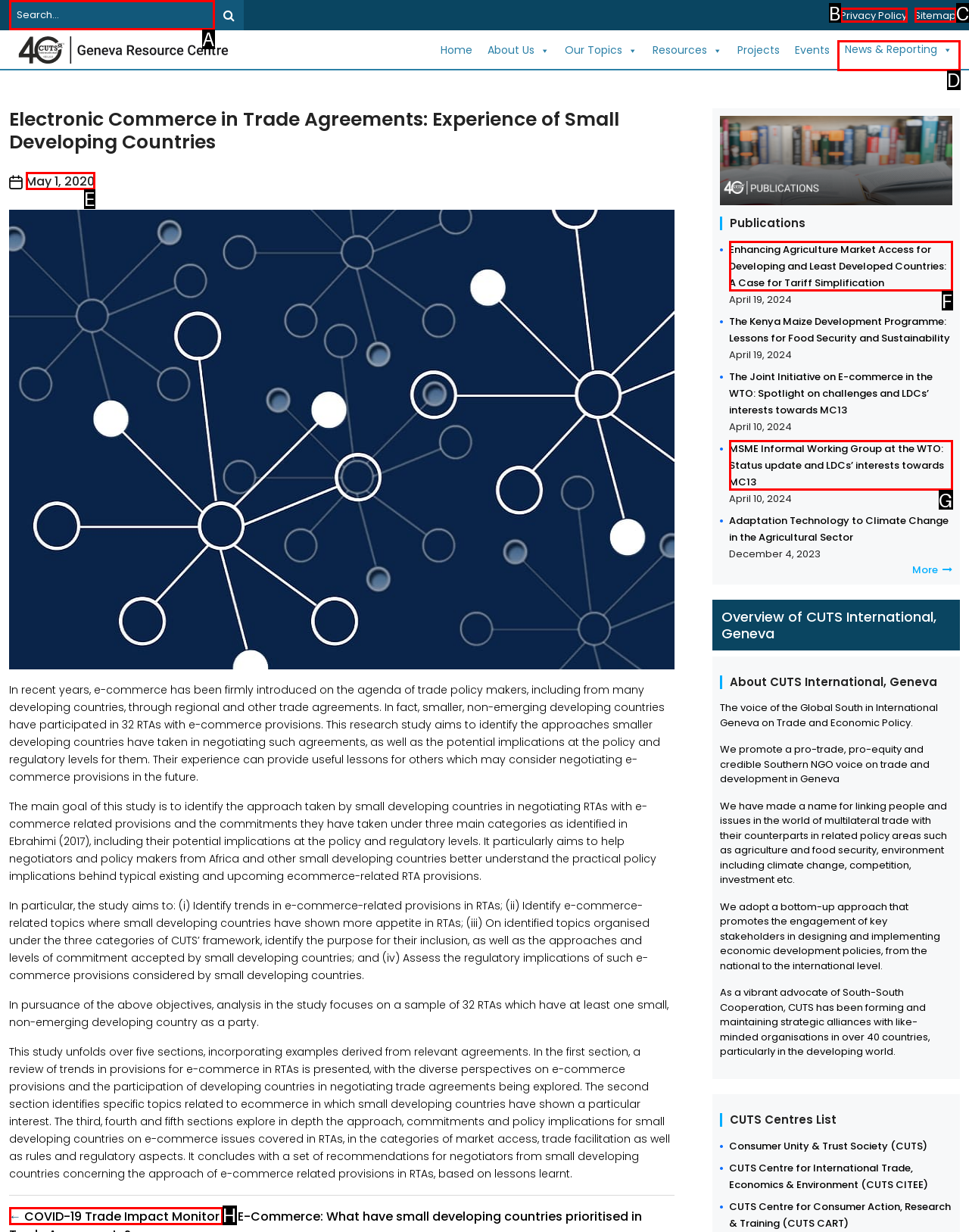Pick the option that corresponds to: News & Reporting
Provide the letter of the correct choice.

D